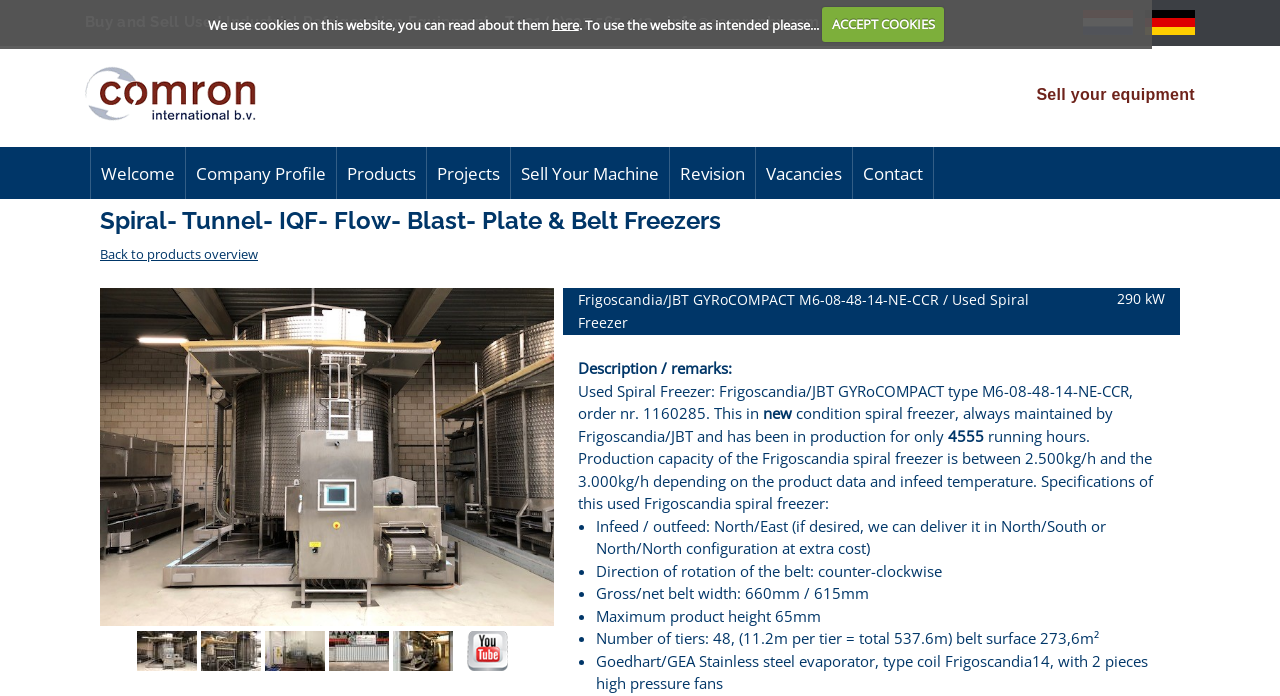Identify the bounding box coordinates for the region of the element that should be clicked to carry out the instruction: "Click the 'Comron DE site' link". The bounding box coordinates should be four float numbers between 0 and 1, i.e., [left, top, right, bottom].

[0.895, 0.016, 0.934, 0.045]